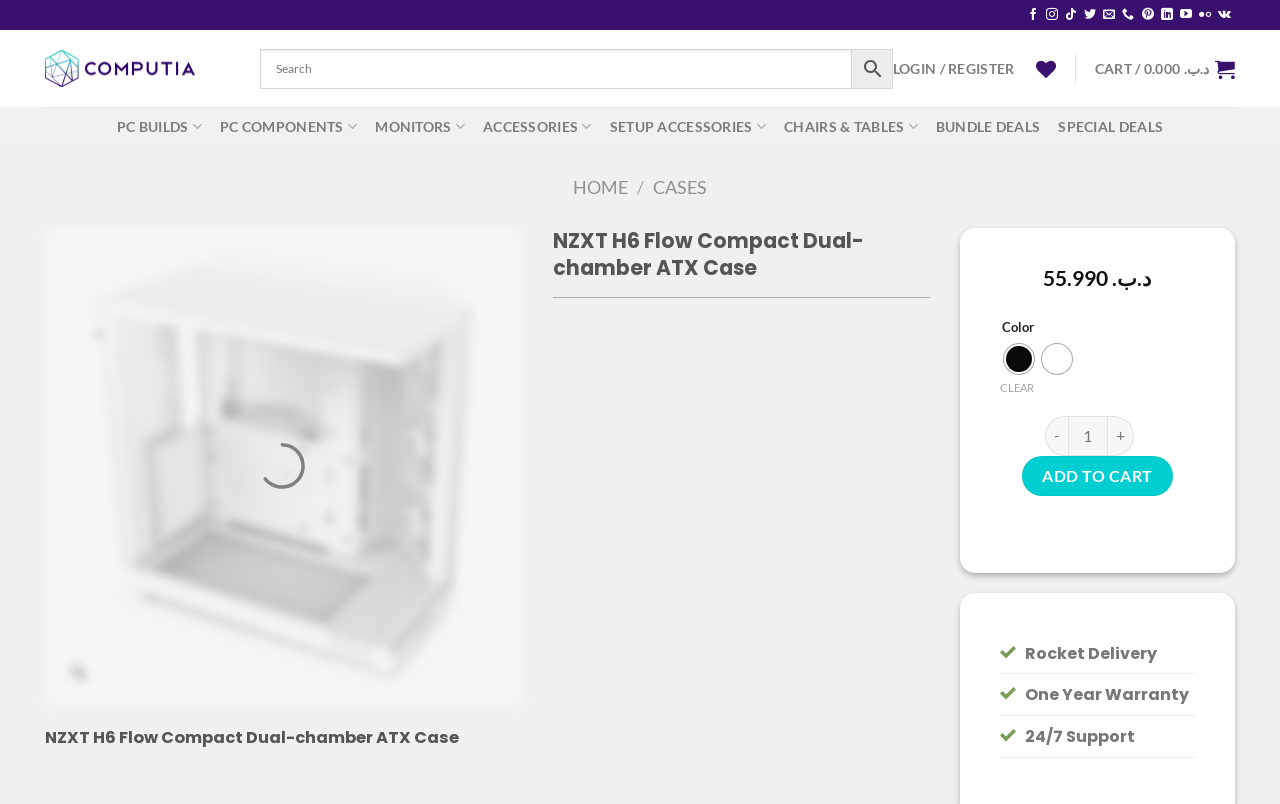Locate the bounding box coordinates of the clickable element to fulfill the following instruction: "Search for products". Provide the coordinates as four float numbers between 0 and 1 in the format [left, top, right, bottom].

[0.203, 0.06, 0.698, 0.11]